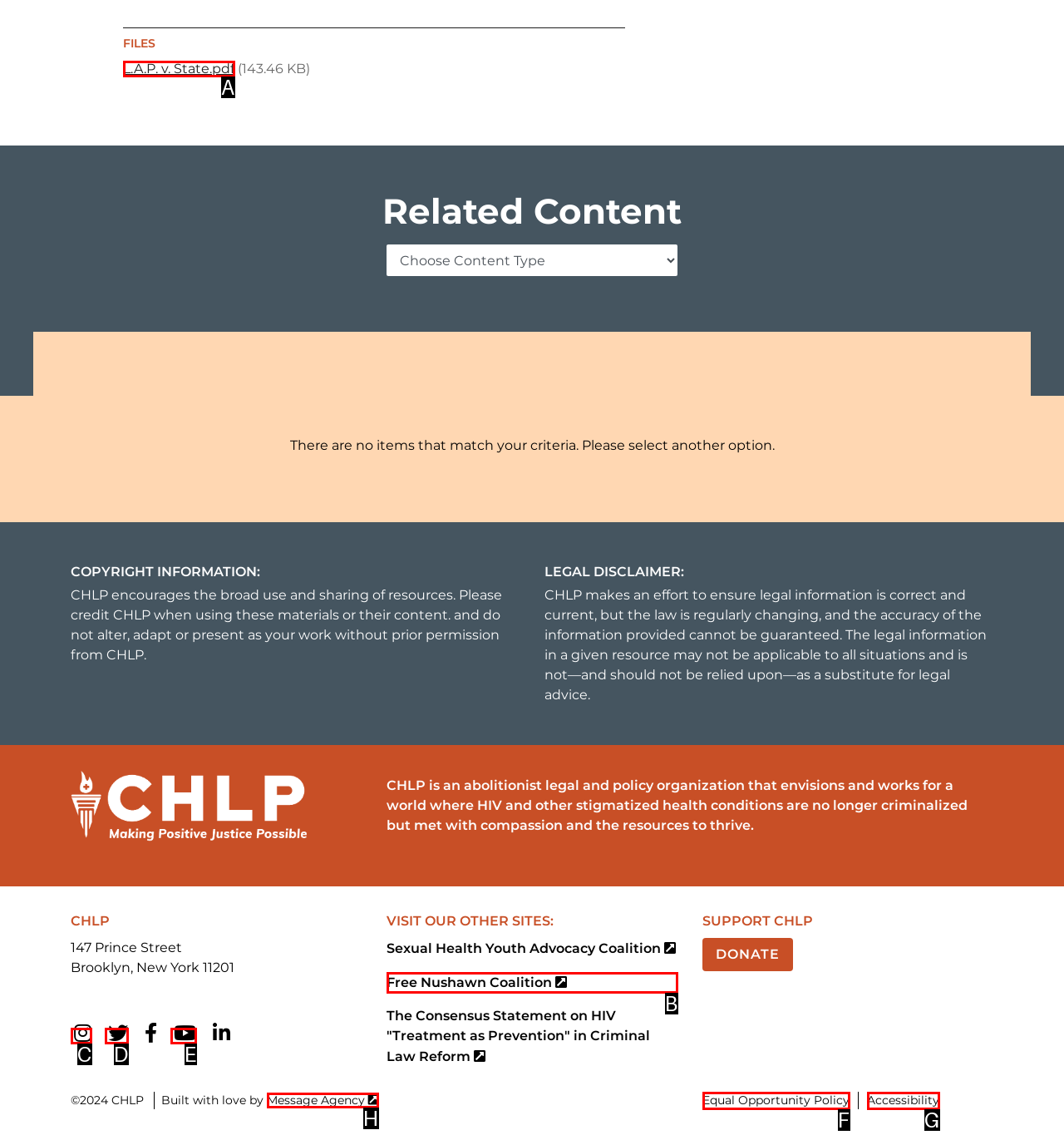Find the HTML element that matches the description provided: Free Nushawn Coalition
Answer using the corresponding option letter.

B